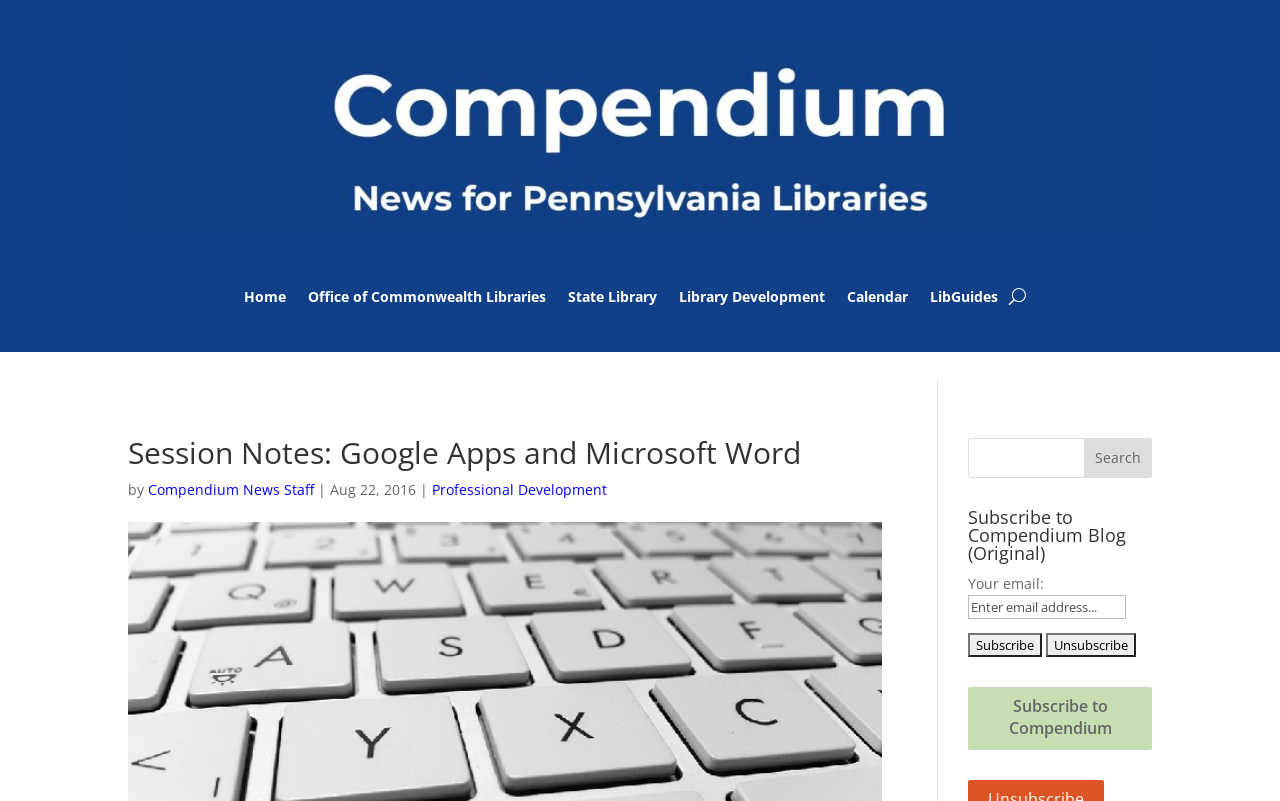Determine the bounding box coordinates of the area to click in order to meet this instruction: "Search for something".

[0.788, 0.352, 0.801, 0.389]